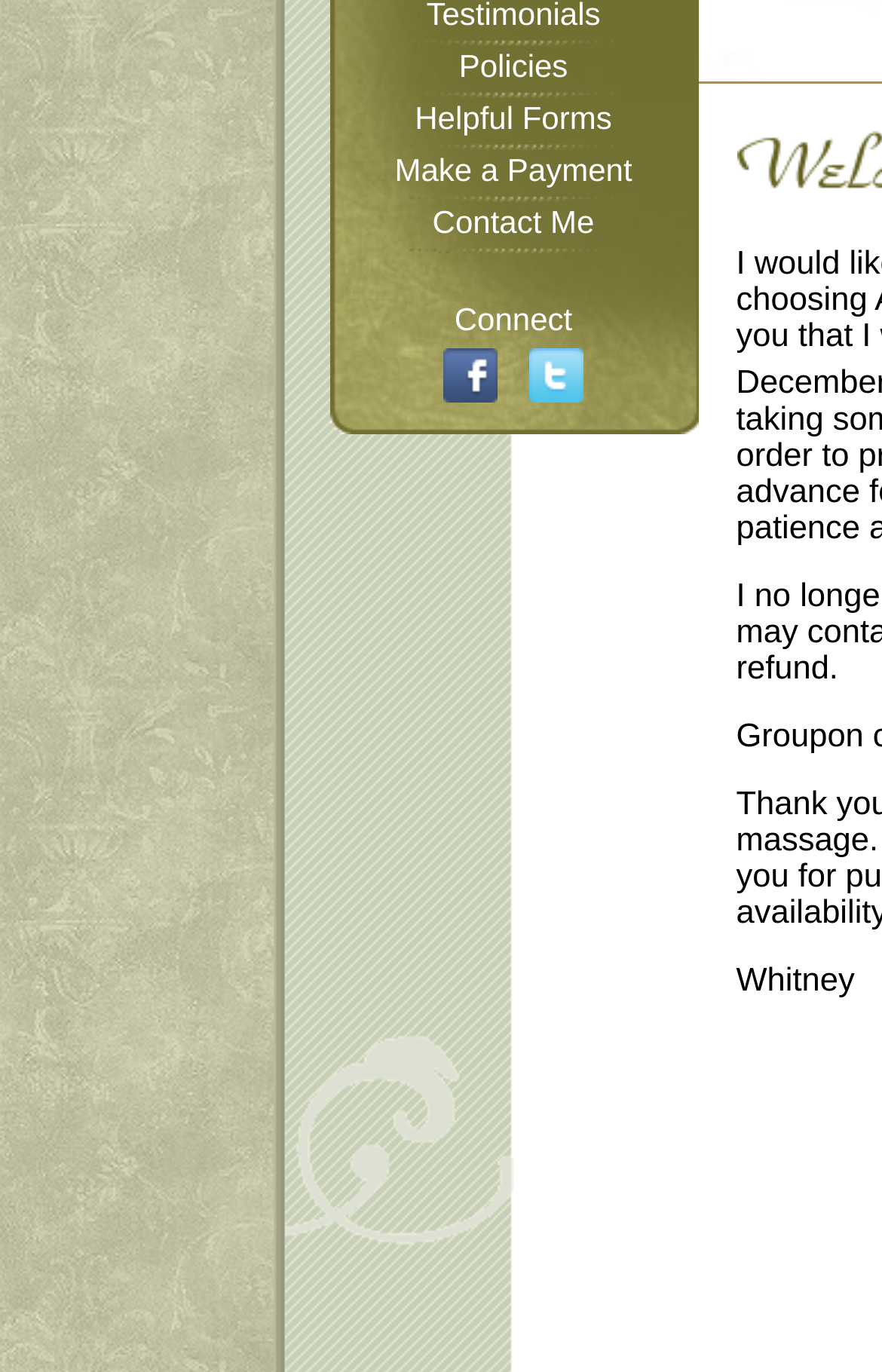Please find the bounding box for the UI element described by: "Make a Payment".

[0.447, 0.11, 0.717, 0.137]